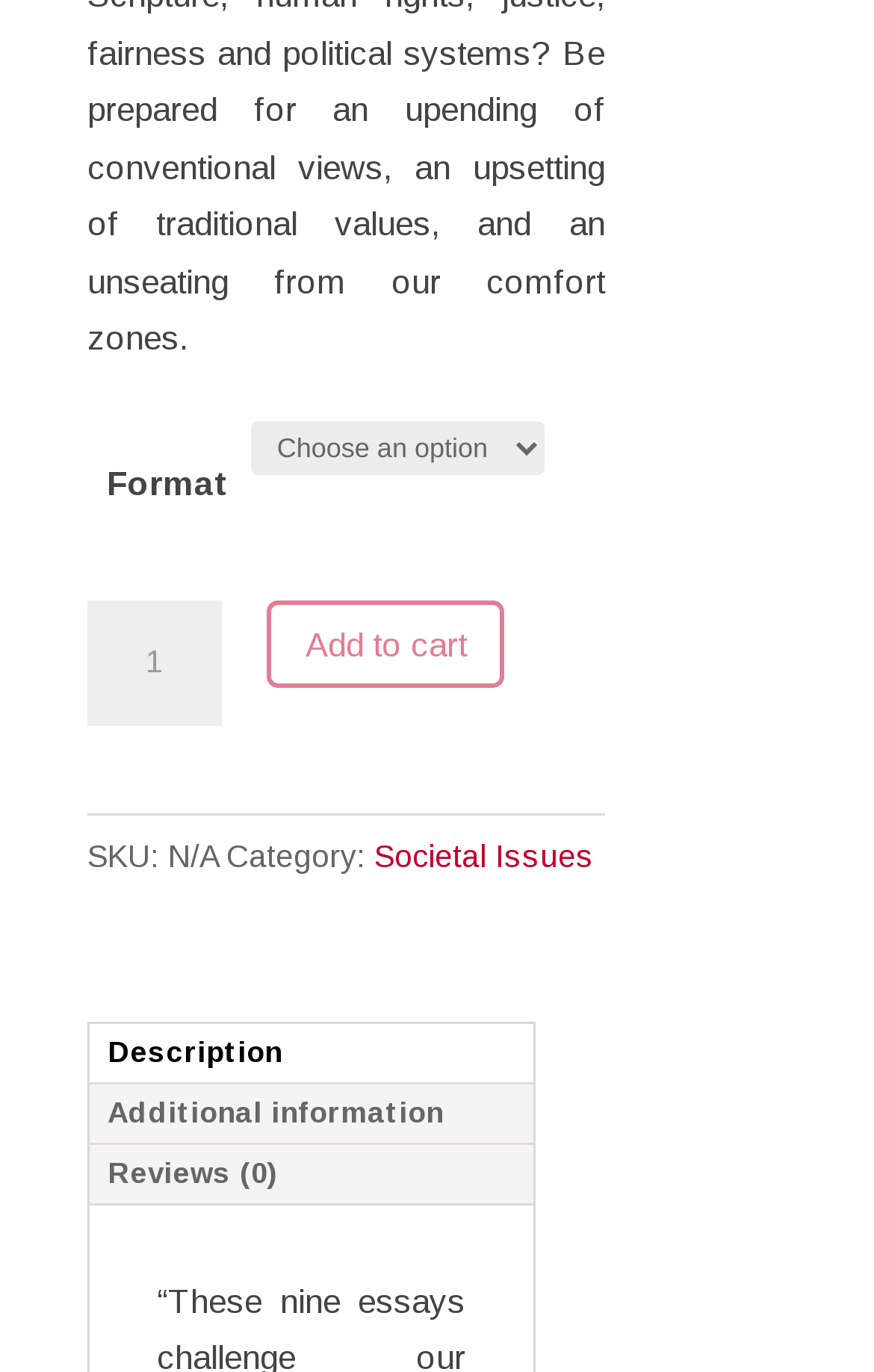For the following element description, predict the bounding box coordinates in the format (top-left x, top-left y, bottom-right x, bottom-right y). All values should be floating point numbers between 0 and 1. Description: Add to cart

[0.306, 0.438, 0.577, 0.501]